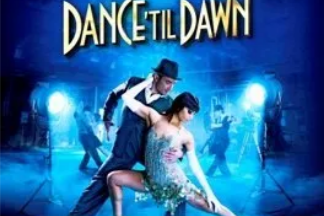Where is the Aldwych Theatre located?
Give a single word or phrase as your answer by examining the image.

London's West End